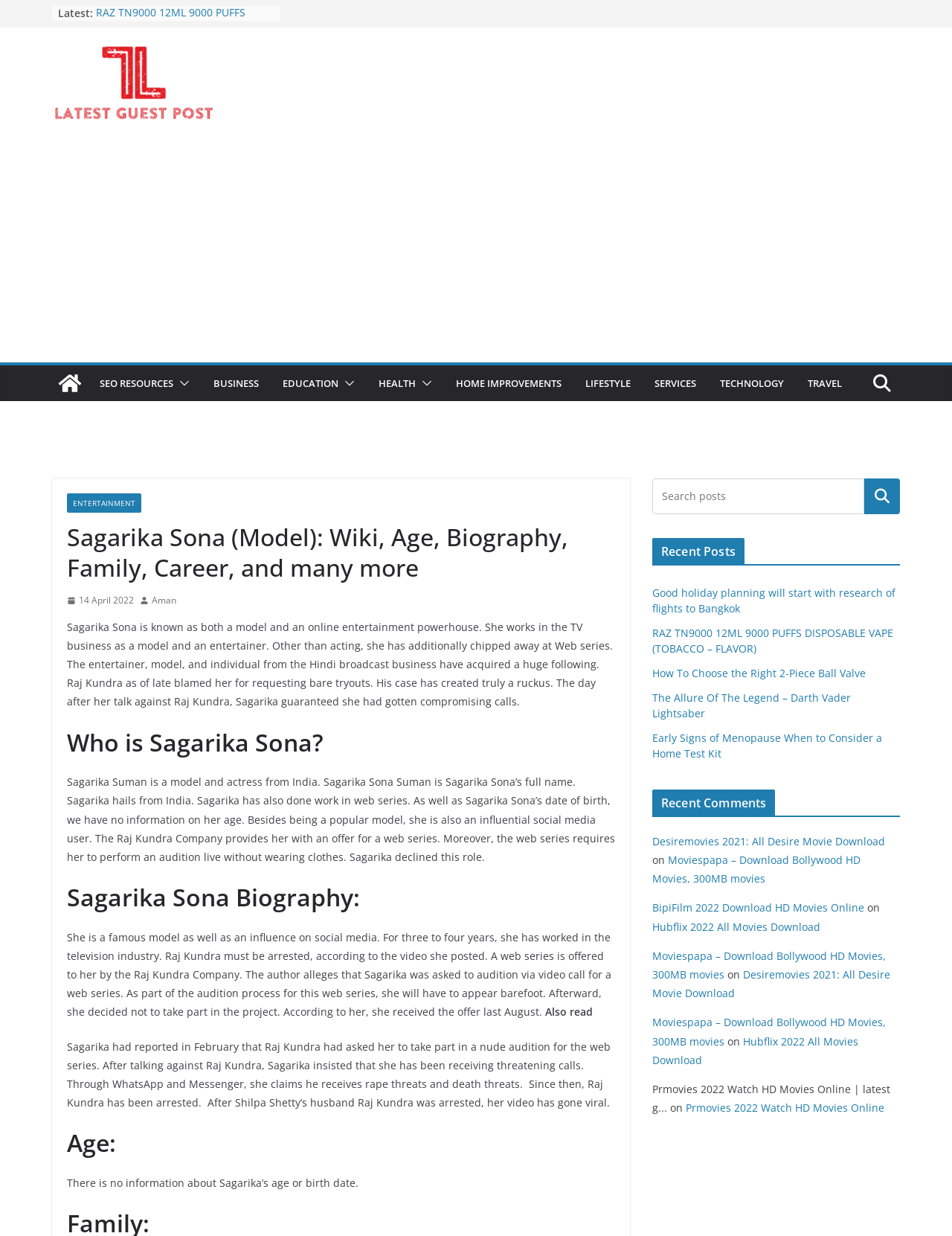What is the topic of the webpage?
Based on the image, answer the question with as much detail as possible.

The webpage appears to be about Sagarika Sona's biography, as it provides information about her life, career, and personal experiences, including her work in the TV industry and her encounter with Raj Kundra.